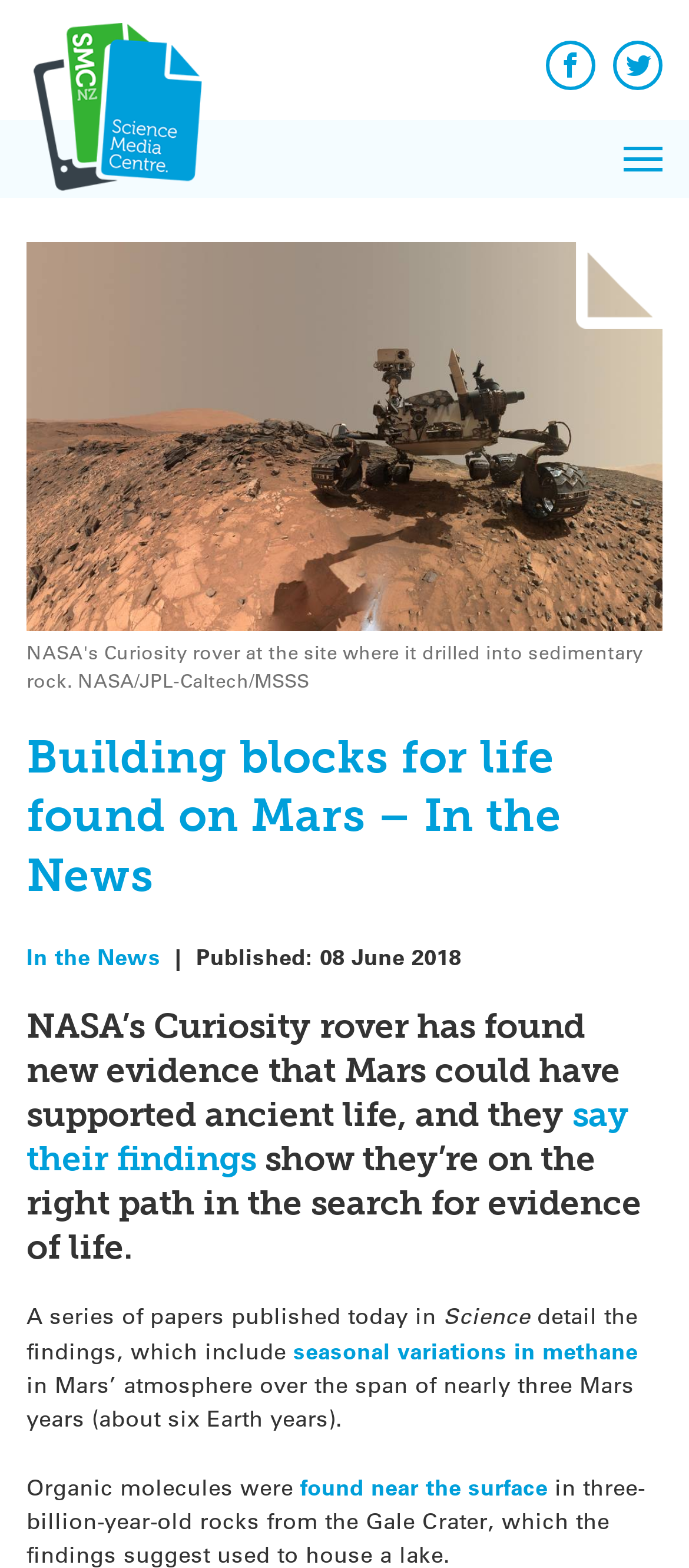Identify the bounding box coordinates of the specific part of the webpage to click to complete this instruction: "Open the Primary Menu".

[0.905, 0.093, 0.962, 0.109]